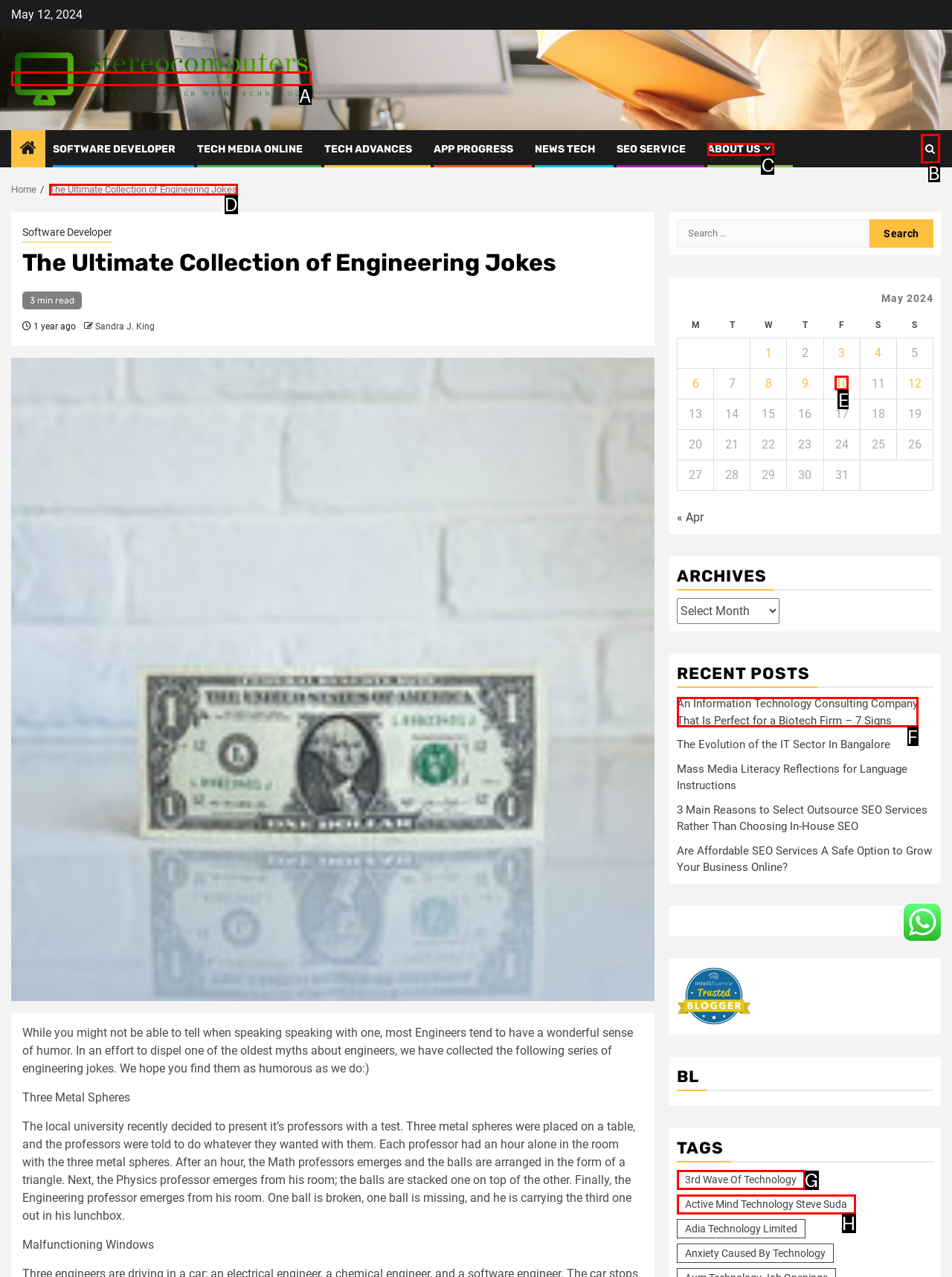Which option should be clicked to execute the following task: Go to the 'ABOUT US' page? Respond with the letter of the selected option.

C